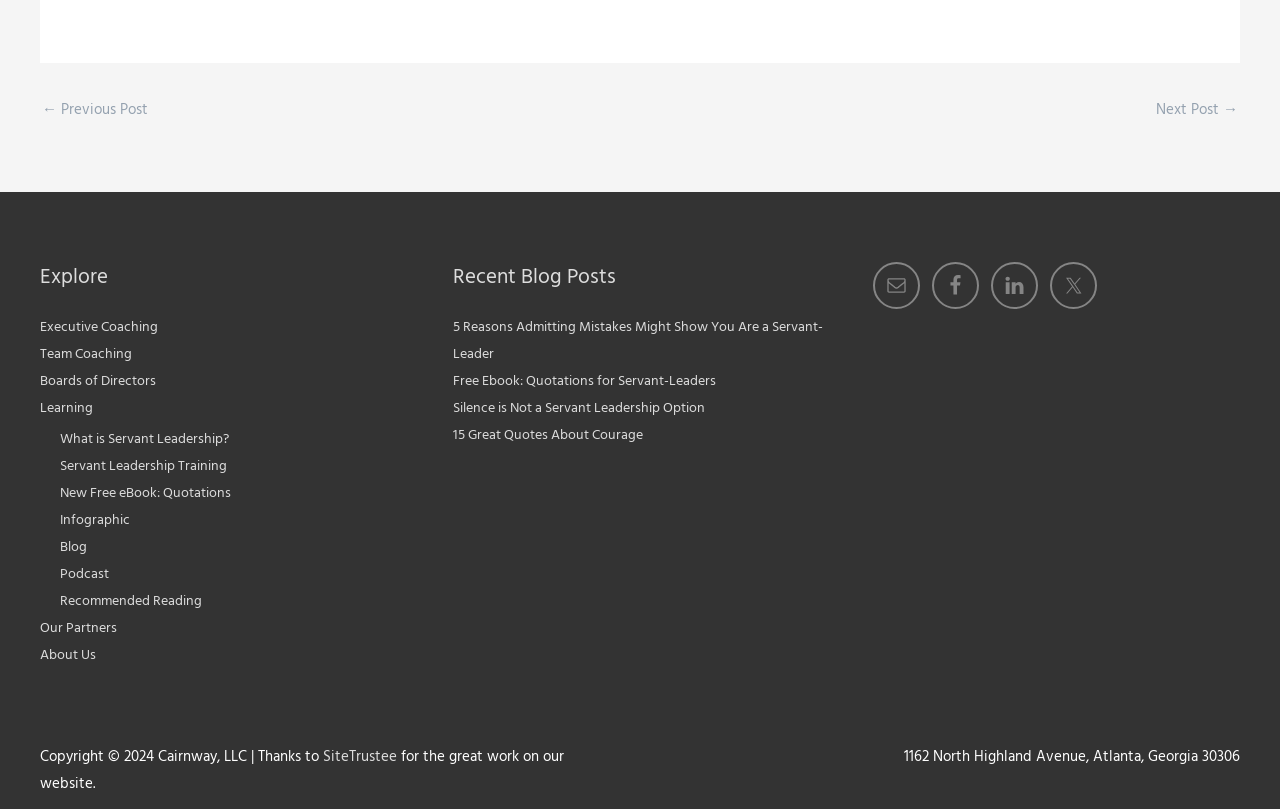What is the second recent blog post?
Refer to the image and answer the question using a single word or phrase.

Free Ebook: Quotations for Servant-Leaders